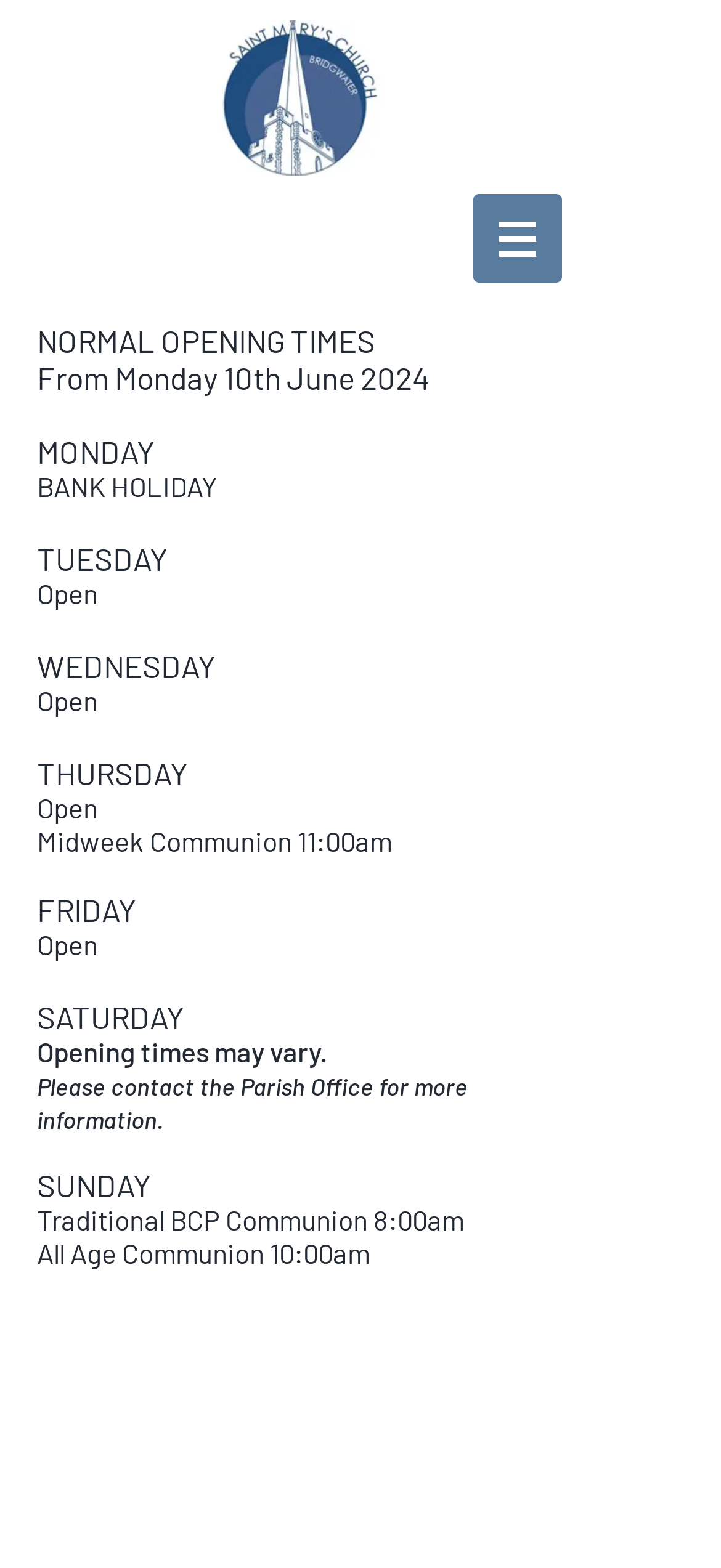What is the time of the traditional BCP communion on Sunday?
Look at the image and respond with a single word or a short phrase.

8:00am